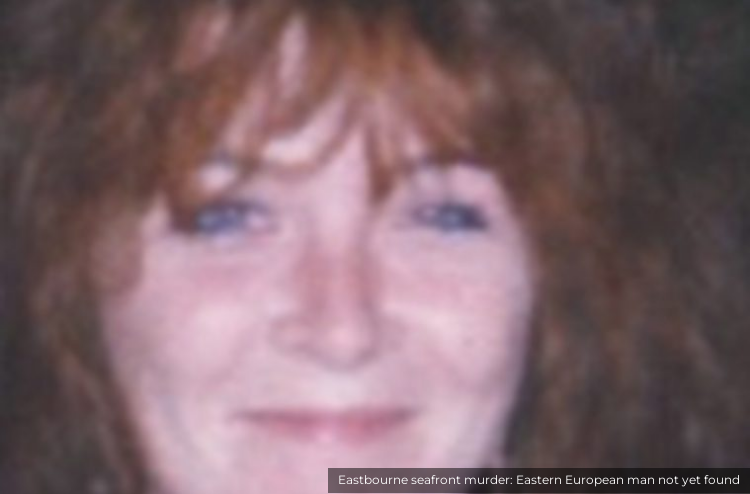Describe all the elements and aspects of the image comprehensively.

This image features a woman with reddish-brown hair and blue eyes, evoking a somber context. It is connected to a news piece highlighting the unsolved murder case of Jennifer Kiely, who was tragically killed 16 years ago on Eastbourne seafront. Accompanying the image is a caption that reads, "Eastbourne seafront murder: Eastern European man not yet found," emphasizing the ongoing search for vital information in this cold case. The content aims to engage the community in aiding law enforcement with any relevant leads, underscoring the importance of public awareness and vigilance in resolving such historical investigations.